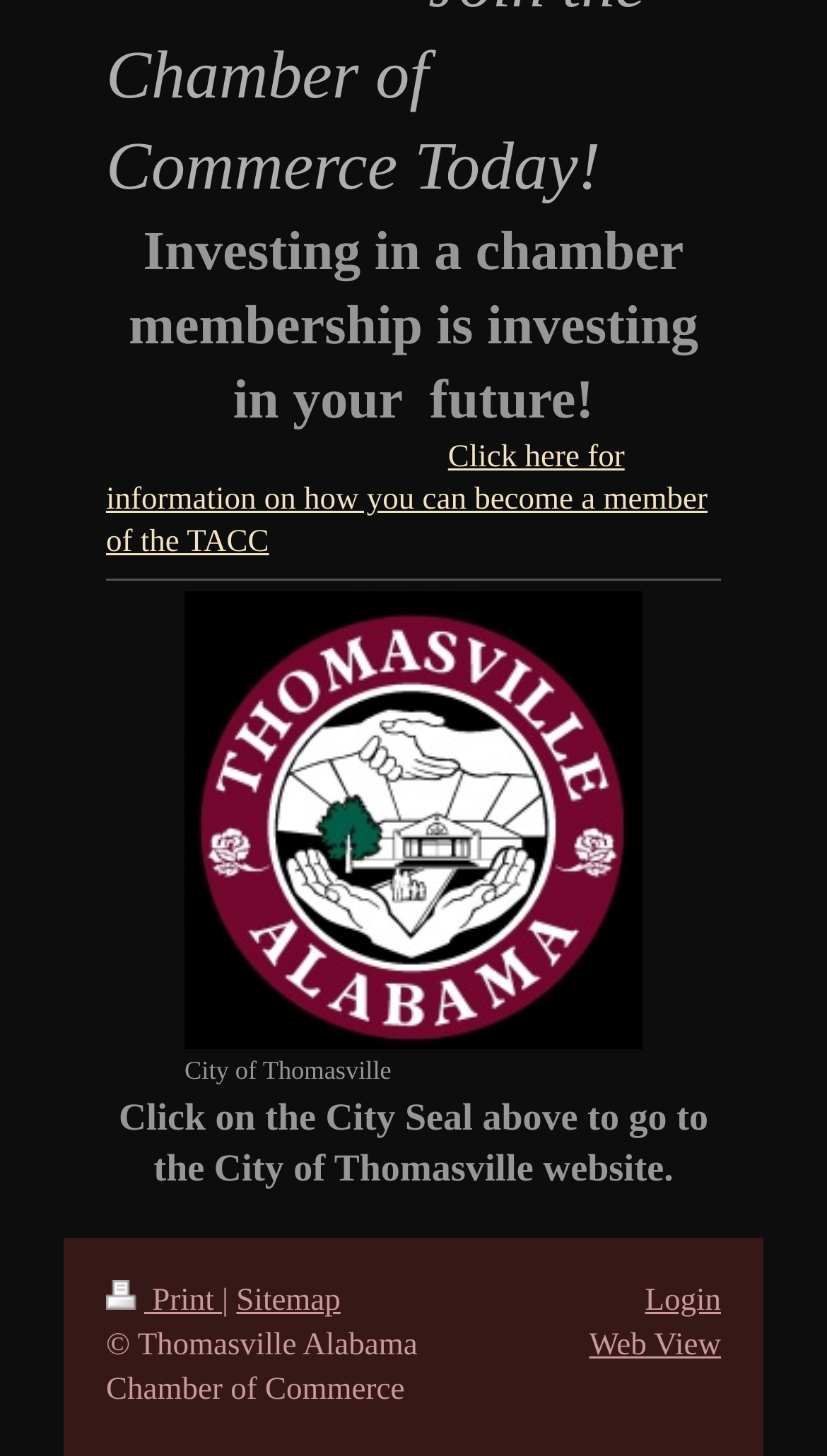What is the purpose of the 'Print' link?
Based on the screenshot, provide your answer in one word or phrase.

To print the webpage